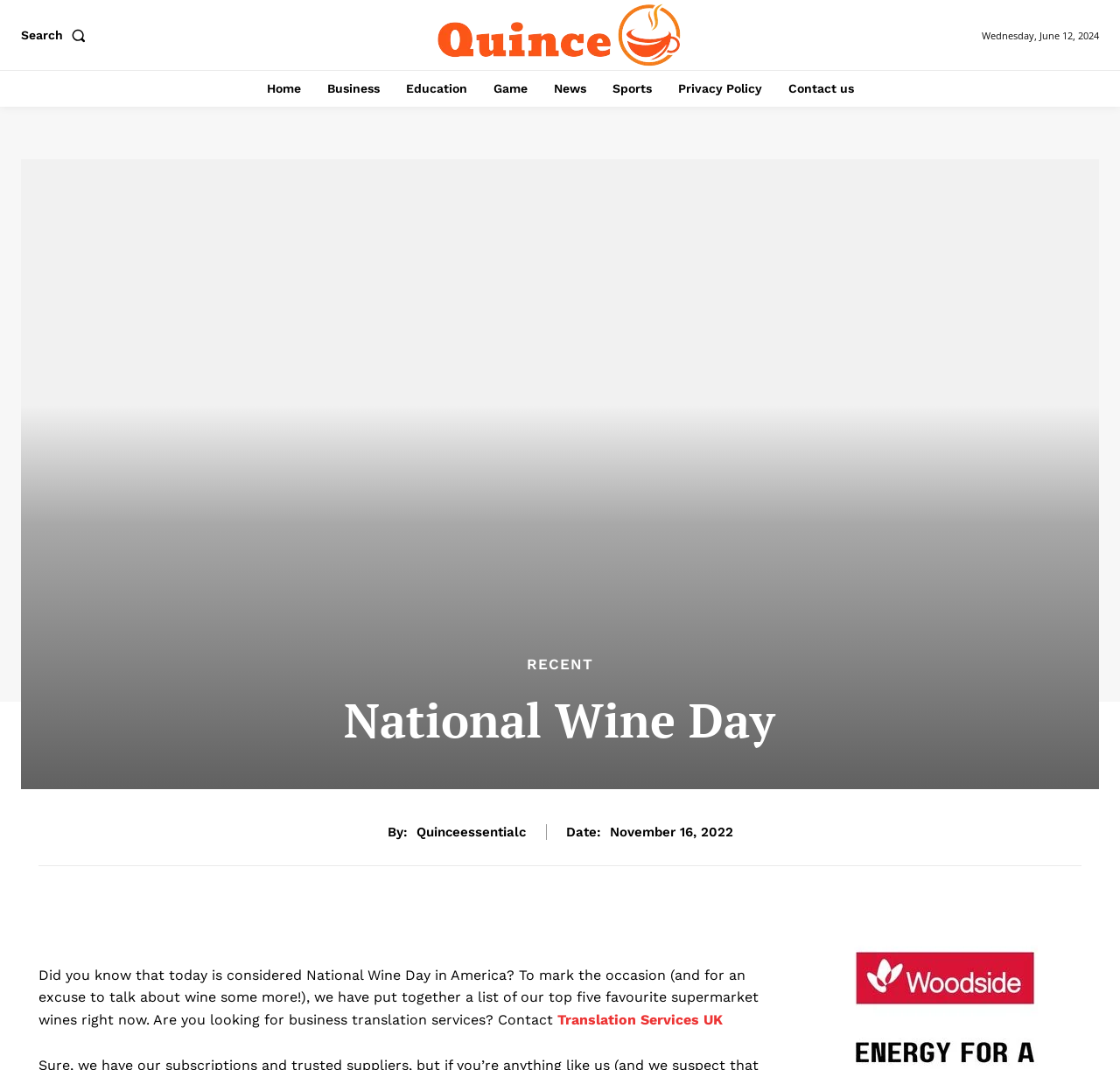What is the logo of the website?
Based on the image, answer the question with a single word or brief phrase.

Quince Essential Coffee